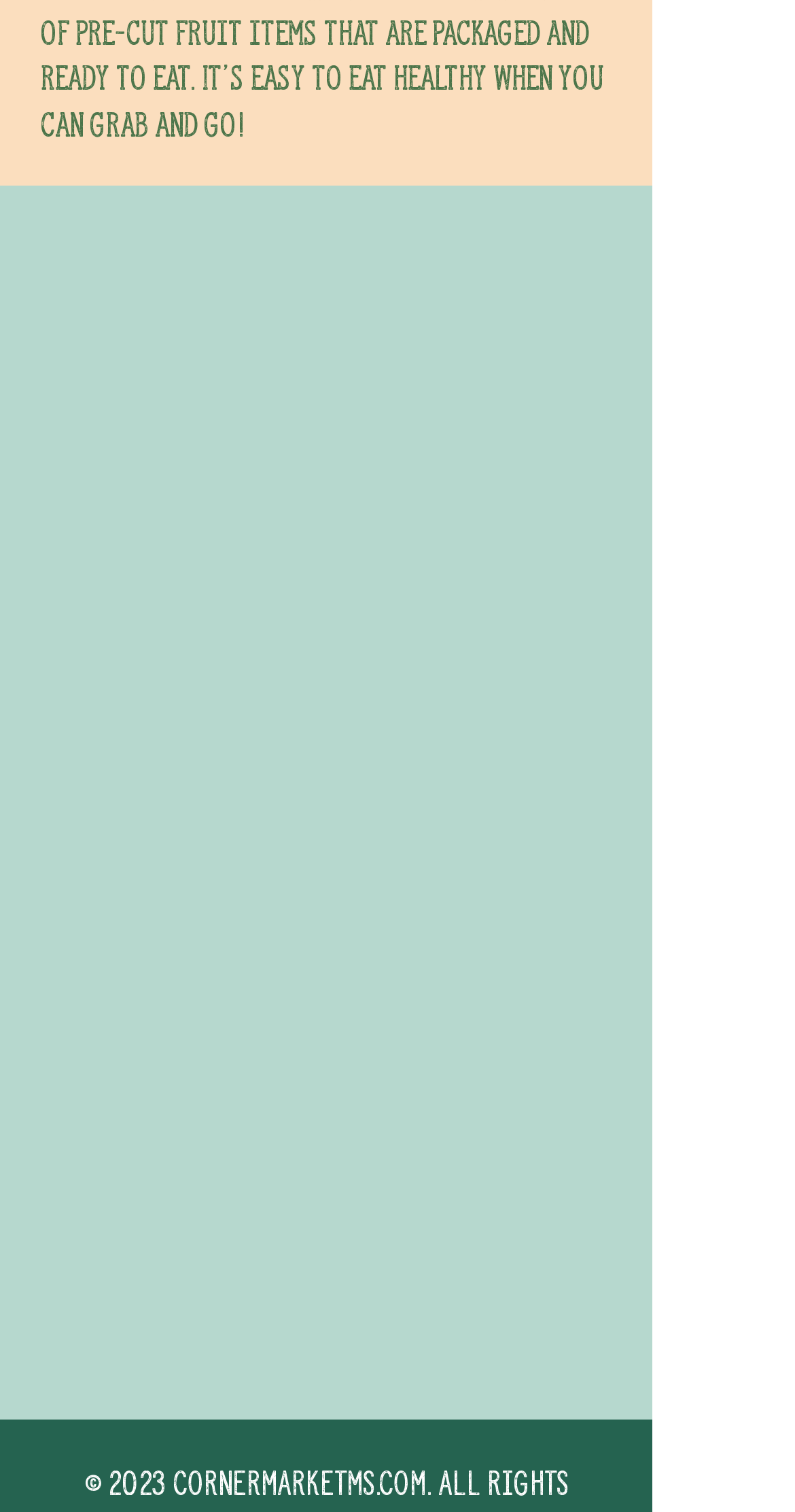Can you show the bounding box coordinates of the region to click on to complete the task described in the instruction: "View weekly ad"?

[0.067, 0.412, 0.287, 0.447]